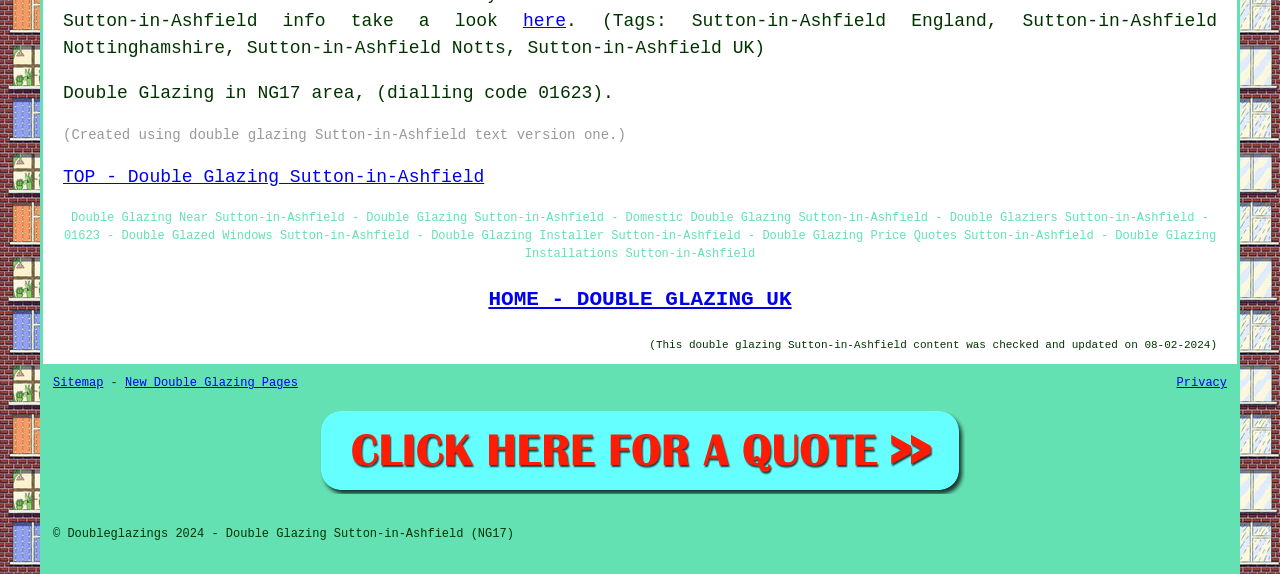What is the location of the double glazing service?
Utilize the information in the image to give a detailed answer to the question.

The location of the double glazing service can be determined by looking at the static text elements on the webpage, specifically the one that says 'Double Glazing in NG17 area, (dialling code 01623).' This suggests that the service is located in Sutton-in-Ashfield, which is also mentioned in the static text element above it.